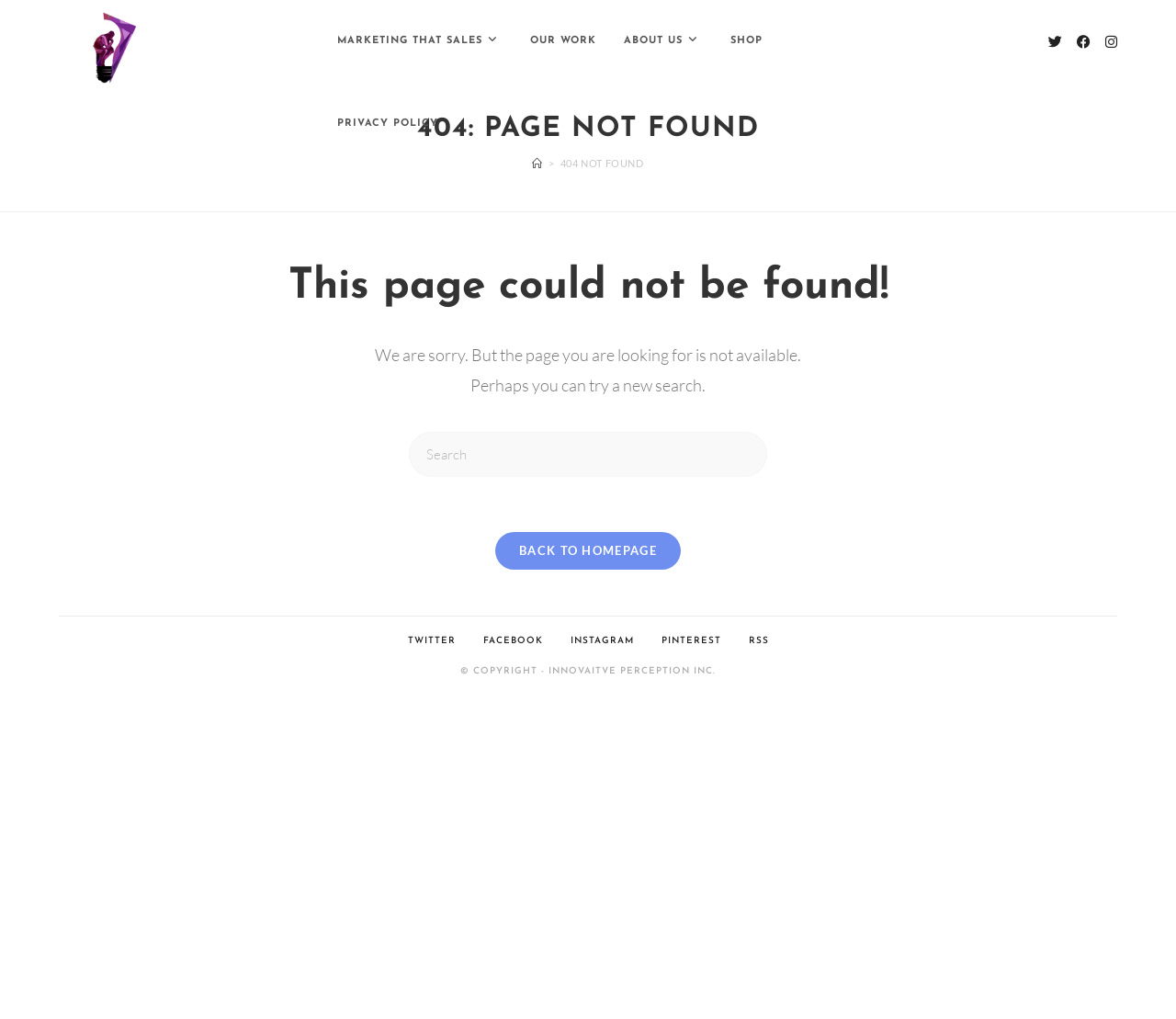Generate a thorough caption that explains the contents of the webpage.

This webpage is a 404 error page from Innovative Perception. At the top left, there is a logo of Innovative Perception, which is an image with a link to the company's homepage. Below the logo, there are four main navigation links: "MARKETING THAT SALES", "OUR WORK", "ABOUT US", and "SHOP". 

On the top right, there are social media links, including X, Facebook, and Instagram. 

The main content of the page is divided into two sections. The top section has a heading "404: PAGE NOT FOUND" and a breadcrumb navigation with a link to the homepage. 

The bottom section has a heading "This page could not be found!" and a paragraph of text apologizing for the missing page. There is also a search box to search the website and a link to go back to the homepage. 

At the bottom of the page, there are two sets of social media links, one on the left and one on the right. The left set includes Twitter, Facebook, Instagram, Pinterest, and RSS, while the right set only includes Twitter, Facebook, and Instagram. 

Finally, there is a copyright notice at the very bottom of the page, stating "© COPYRIGHT - INNOVATIVE PERCEPTION INC.".